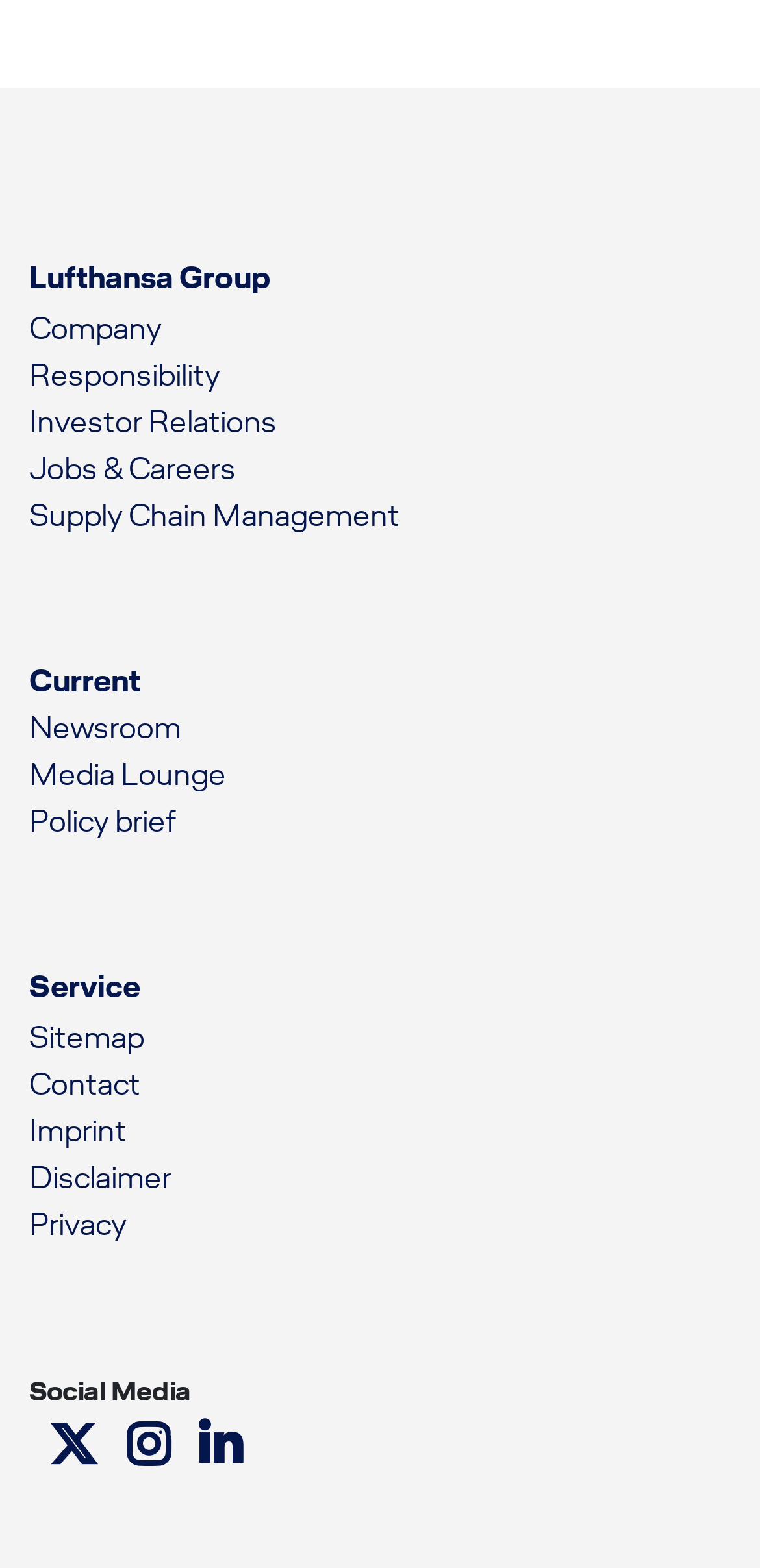Point out the bounding box coordinates of the section to click in order to follow this instruction: "Go to Lufthansa Group".

[0.038, 0.164, 0.356, 0.209]